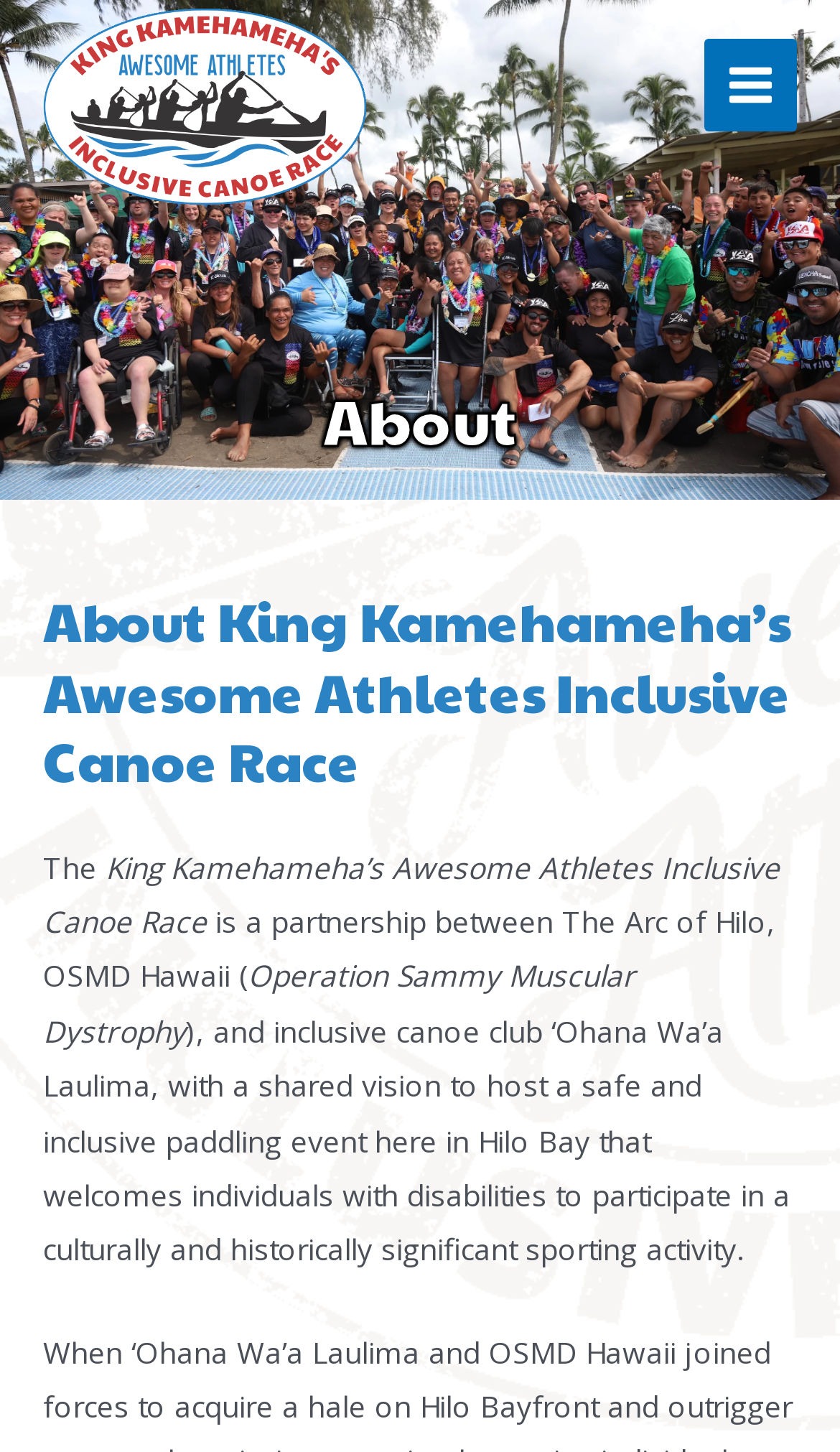What is the location of the paddling event?
Please provide a comprehensive answer based on the details in the screenshot.

I found the answer by reading the text that describes the event, which mentions that it will be held in Hilo Bay.